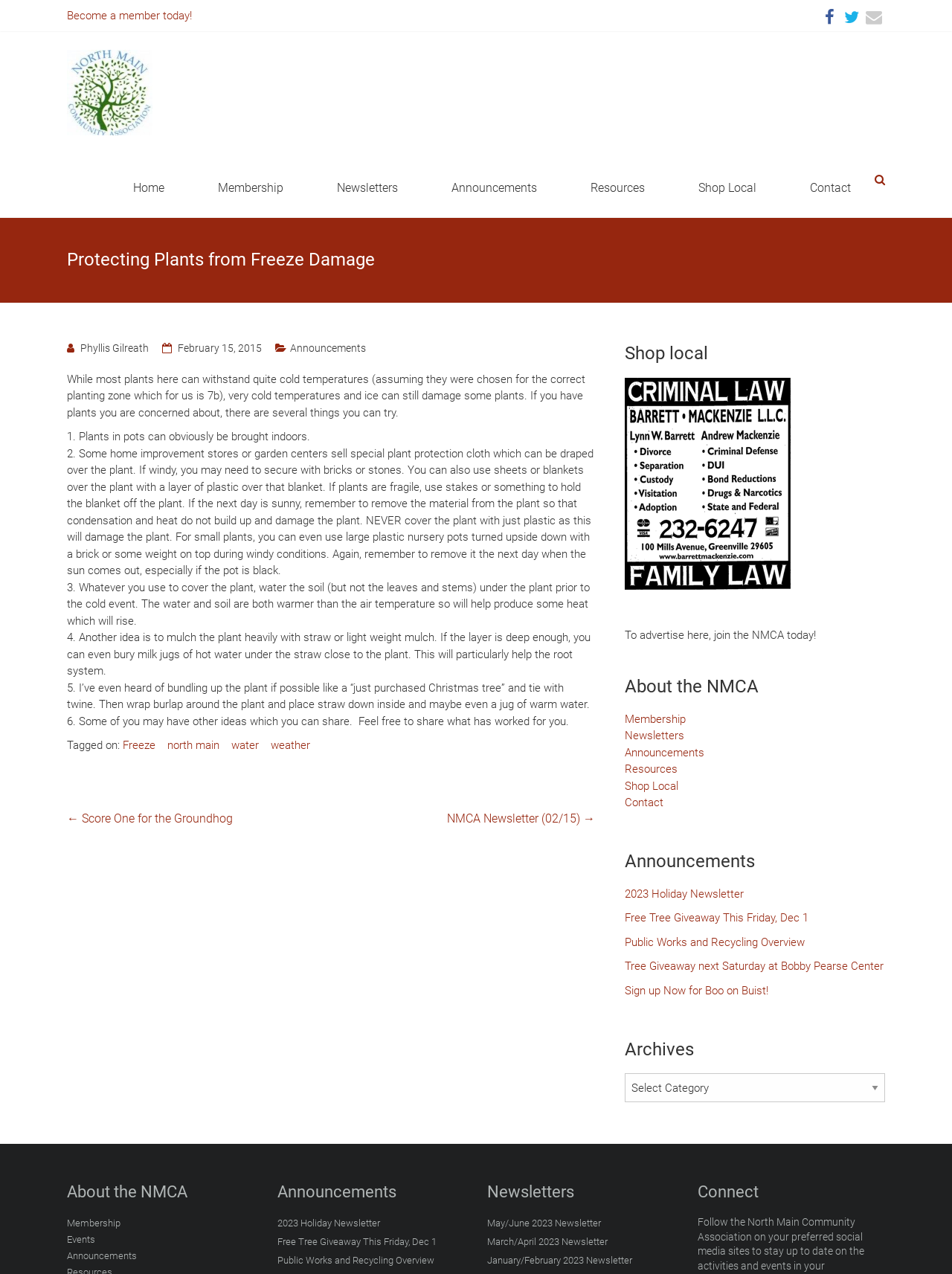Using the given element description, provide the bounding box coordinates (top-left x, top-left y, bottom-right x, bottom-right y) for the corresponding UI element in the screenshot: May/June 2023 Newsletter

[0.512, 0.954, 0.631, 0.969]